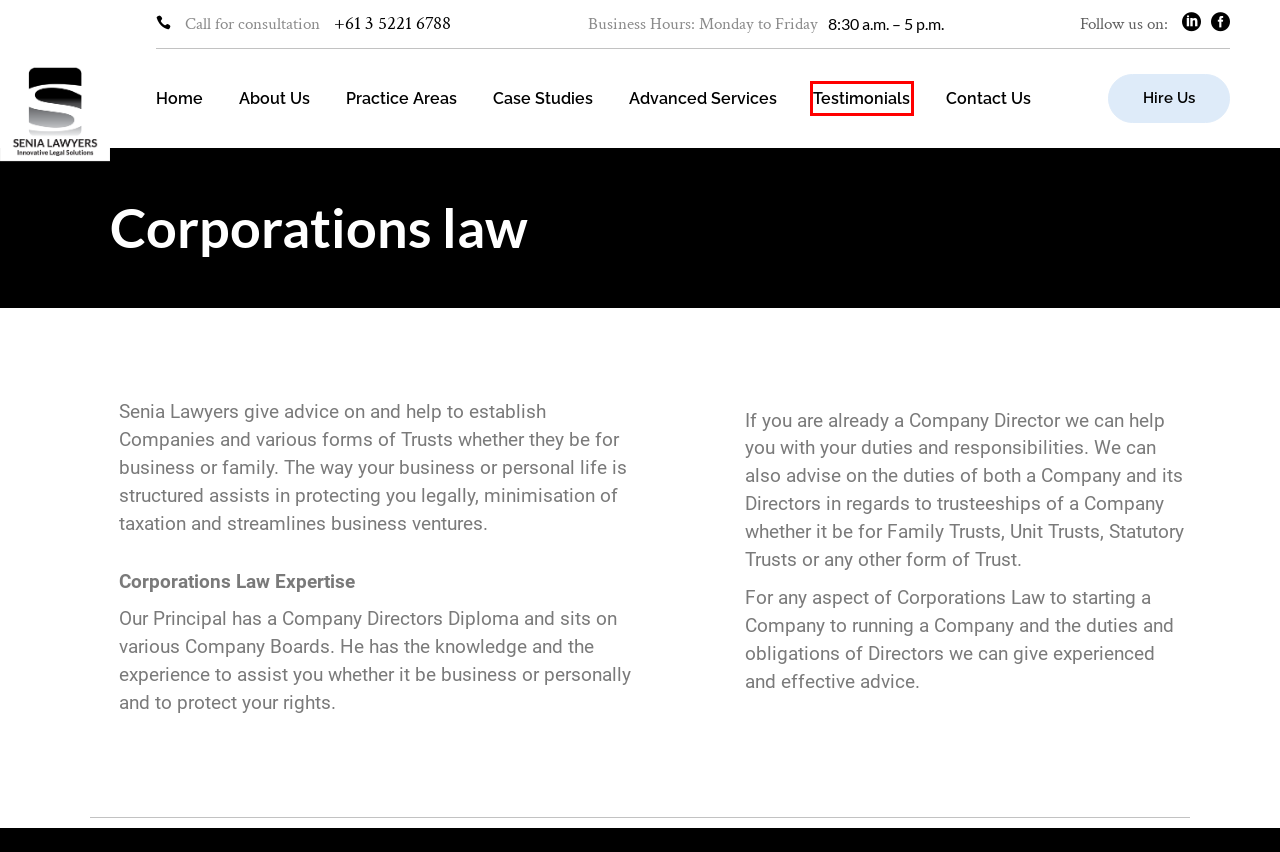A screenshot of a webpage is given, featuring a red bounding box around a UI element. Please choose the webpage description that best aligns with the new webpage after clicking the element in the bounding box. These are the descriptions:
A. Practice Areas - Senia Lawyers
B. Contact Us - Senia Lawyers
C. Testimonials - Senia Lawyers
D. Civil Litigation & Disputes | Your Legal Advocates in Richmond VIC
E. Property Law Expertise in Geelong, Richmond VIC- Senia Lawyers
F. Pro Bono Services - Senia Lawyers
G. Business & Commercial lawyers - Geelong, Richmond VIC
H. Vision Conveyancer - Senia Lawyers

C